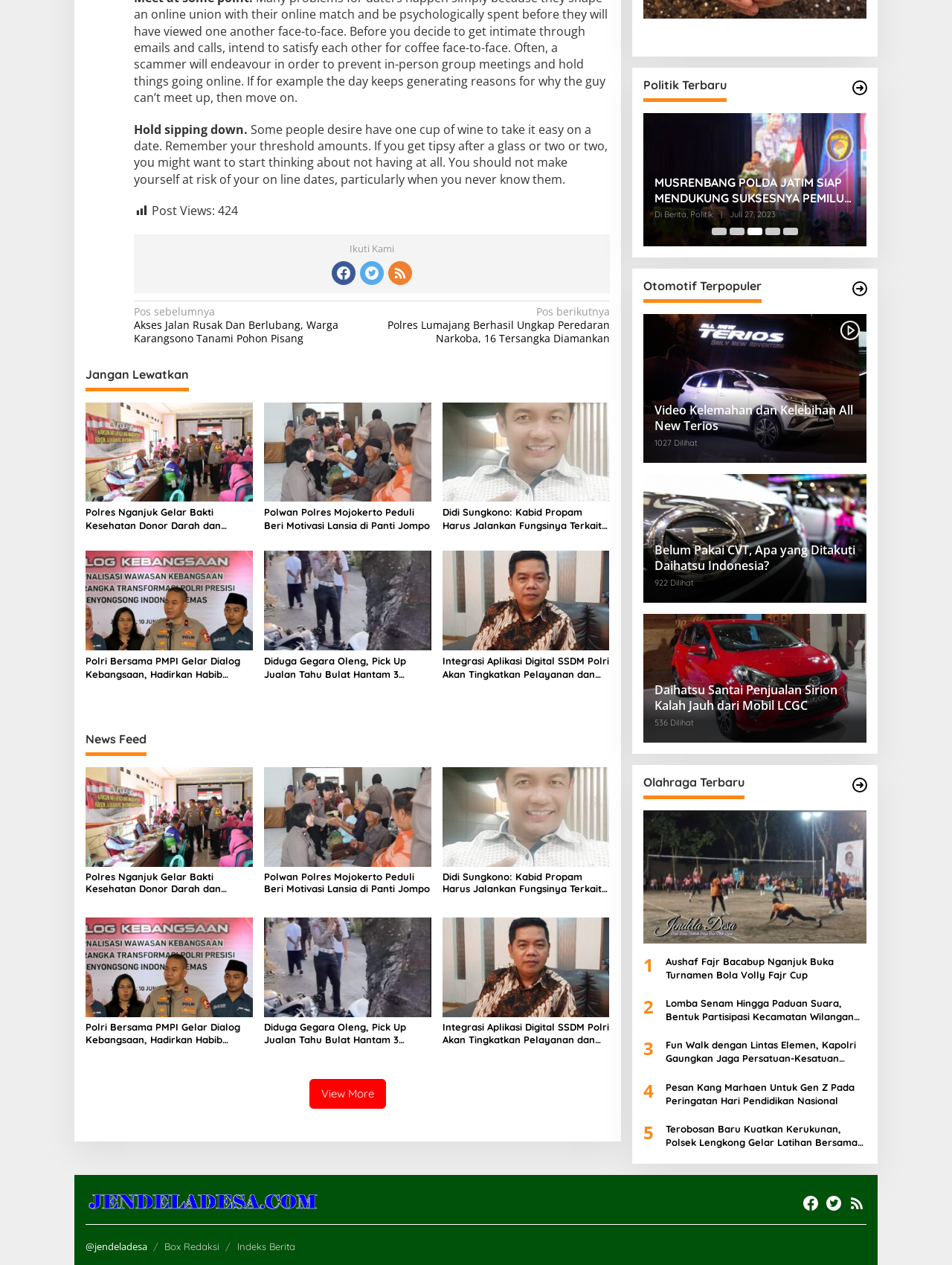Select the bounding box coordinates of the element I need to click to carry out the following instruction: "Go to Facebook page".

[0.348, 0.207, 0.373, 0.225]